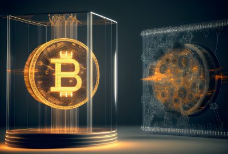Analyze the image and describe all key details you can observe.

The image features a striking digital representation of Bitcoin, showcased within a transparent enclosure that highlights the cryptocurrency’s iconic logo. On the left, the Bitcoin symbol is illuminated in glowing gold, emphasizing its significance in the financial landscape. To the right, a similarly styled representation appears, possibly indicating another cryptocurrency or blockchain technology, rendered in a futuristic design. This imagery aligns with contemporary discussions around cryptocurrencies, including their valuation and market trends. The visual highlights the advancements in digital finance, capturing the essence of innovation and the rising prominence of virtual currencies in the modern economy.